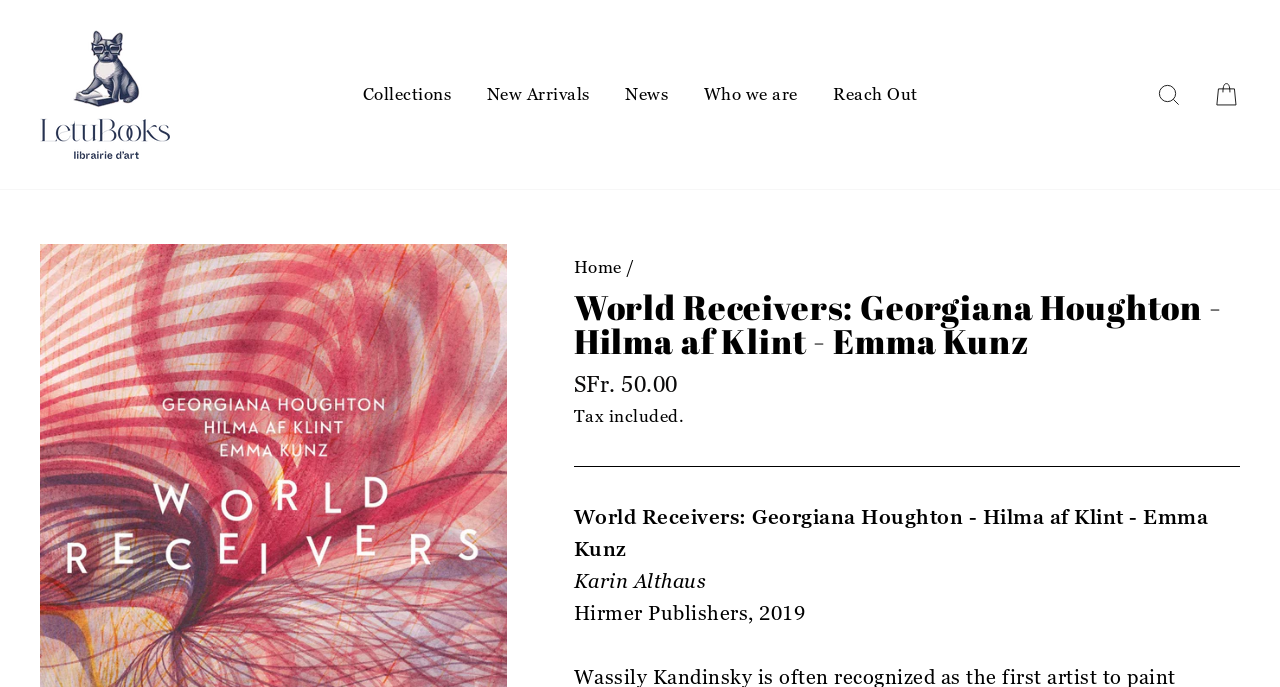Generate the title text from the webpage.

World Receivers: Georgiana Houghton - Hilma af Klint - Emma Kunz